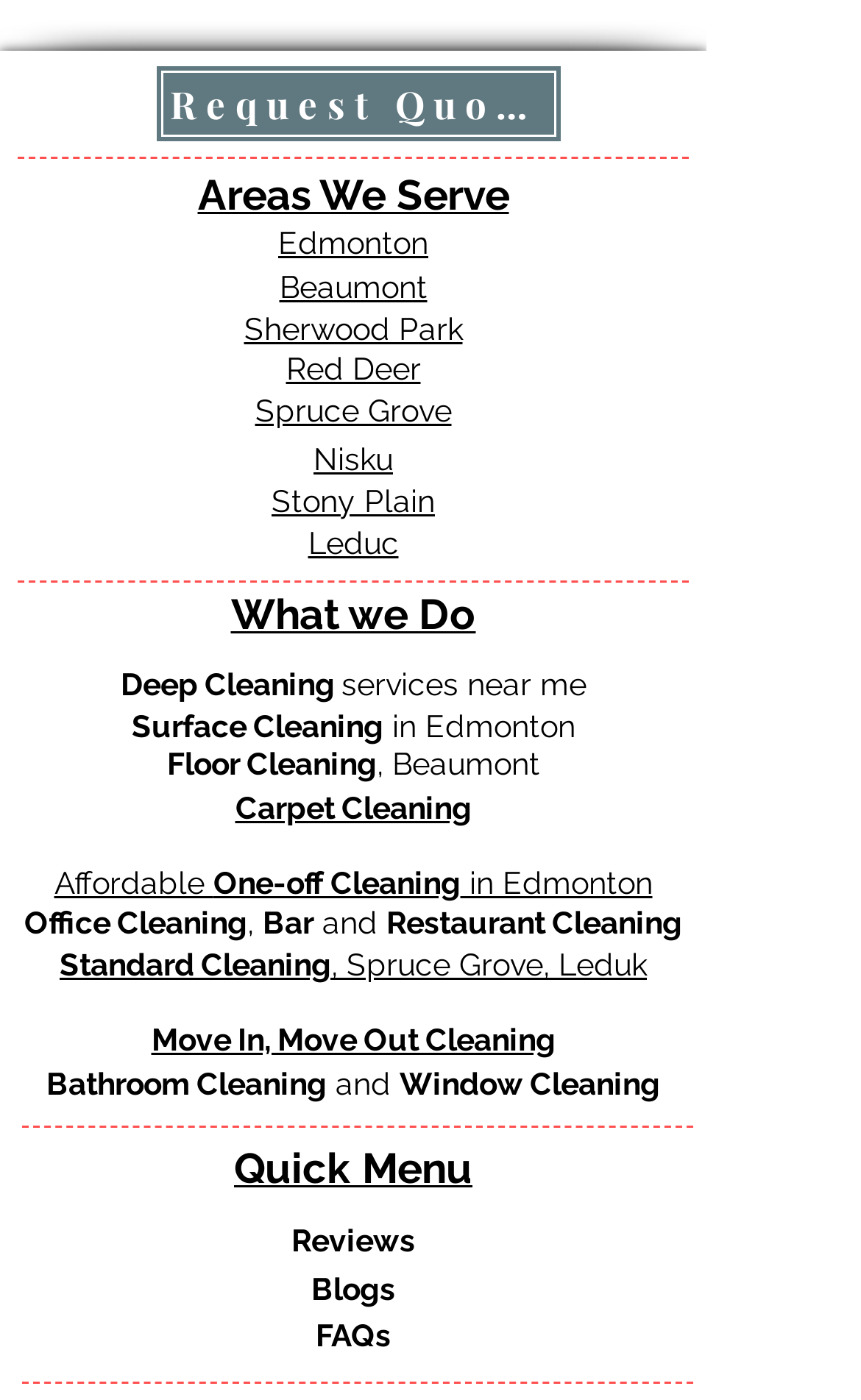Answer this question in one word or a short phrase: How many sections are on the webpage?

3